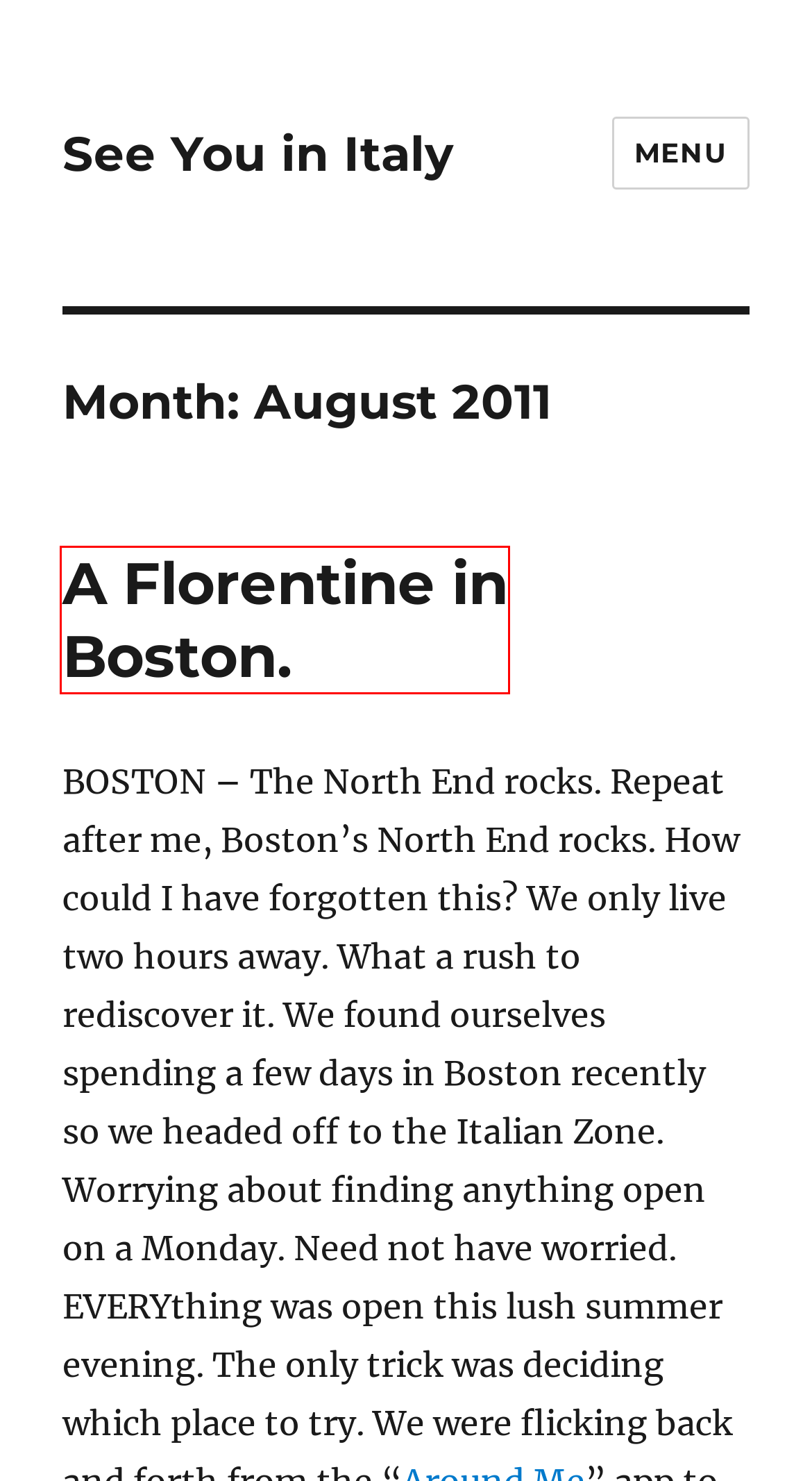Observe the screenshot of a webpage with a red bounding box highlighting an element. Choose the webpage description that accurately reflects the new page after the element within the bounding box is clicked. Here are the candidates:
A. A Florentine in Boston. - See You in Italy
B. February 2011 - See You in Italy
C. See You in Italy -
D. DUE FRATELLI IMPORTS - Home
E. July 2006 - See You in Italy
F. Italy Archives - See You in Italy
G. September 2009 - See You in Italy
H. January 2010 - See You in Italy

A